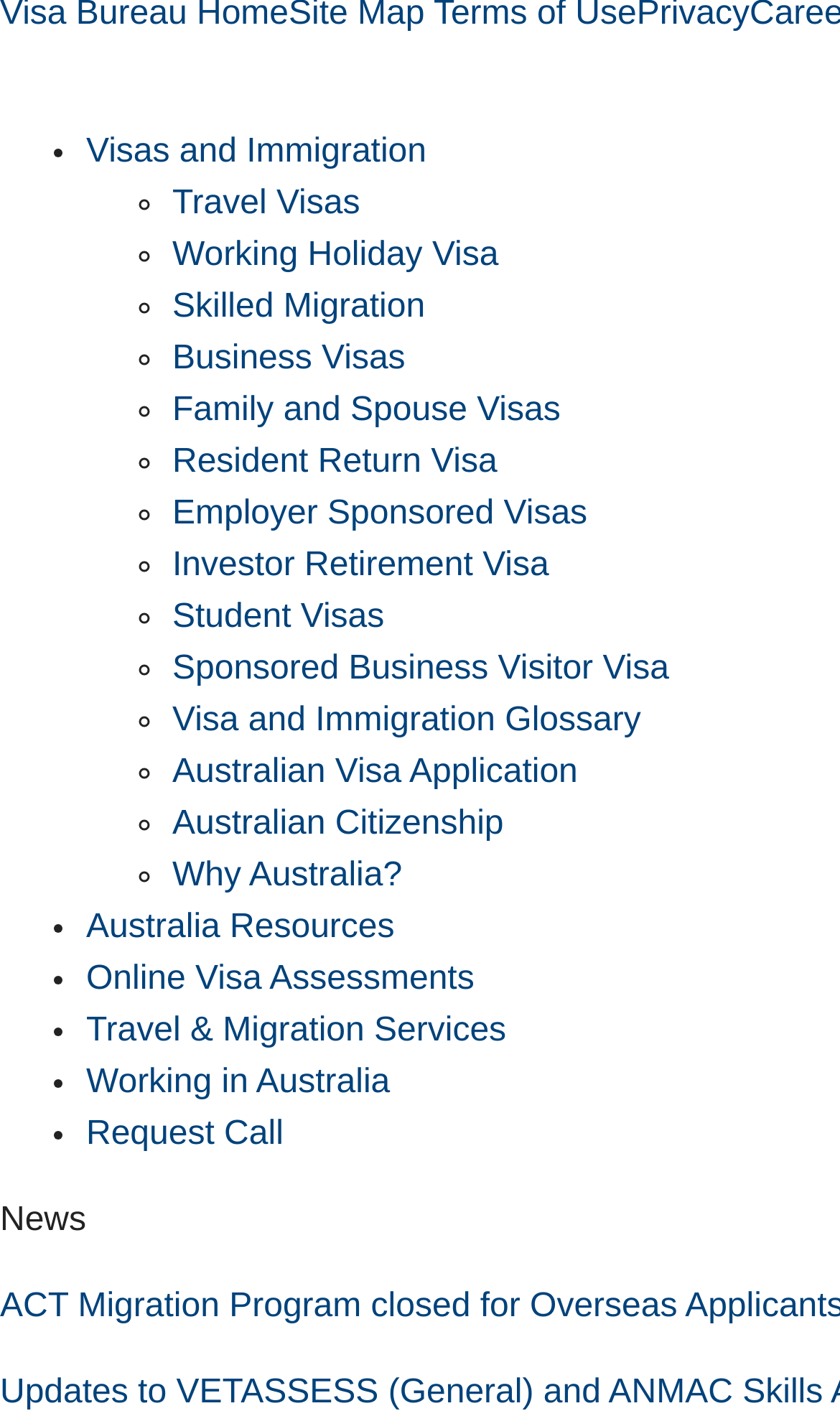Highlight the bounding box coordinates of the element that should be clicked to carry out the following instruction: "Explore Travel Visas". The coordinates must be given as four float numbers ranging from 0 to 1, i.e., [left, top, right, bottom].

[0.205, 0.131, 0.429, 0.156]